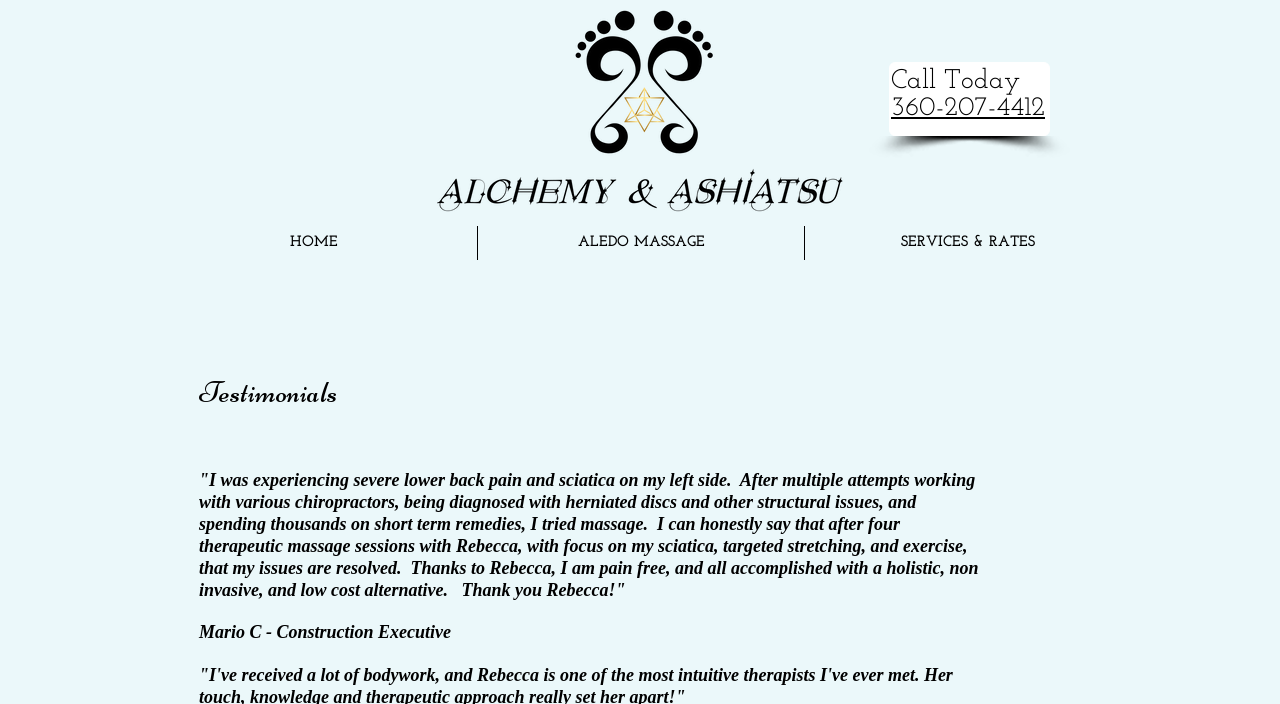What is the phone number to call for massage services?
Please use the image to deliver a detailed and complete answer.

The phone number can be found in the top right corner of the webpage, next to the 'Call Today' heading, and is also a clickable link.